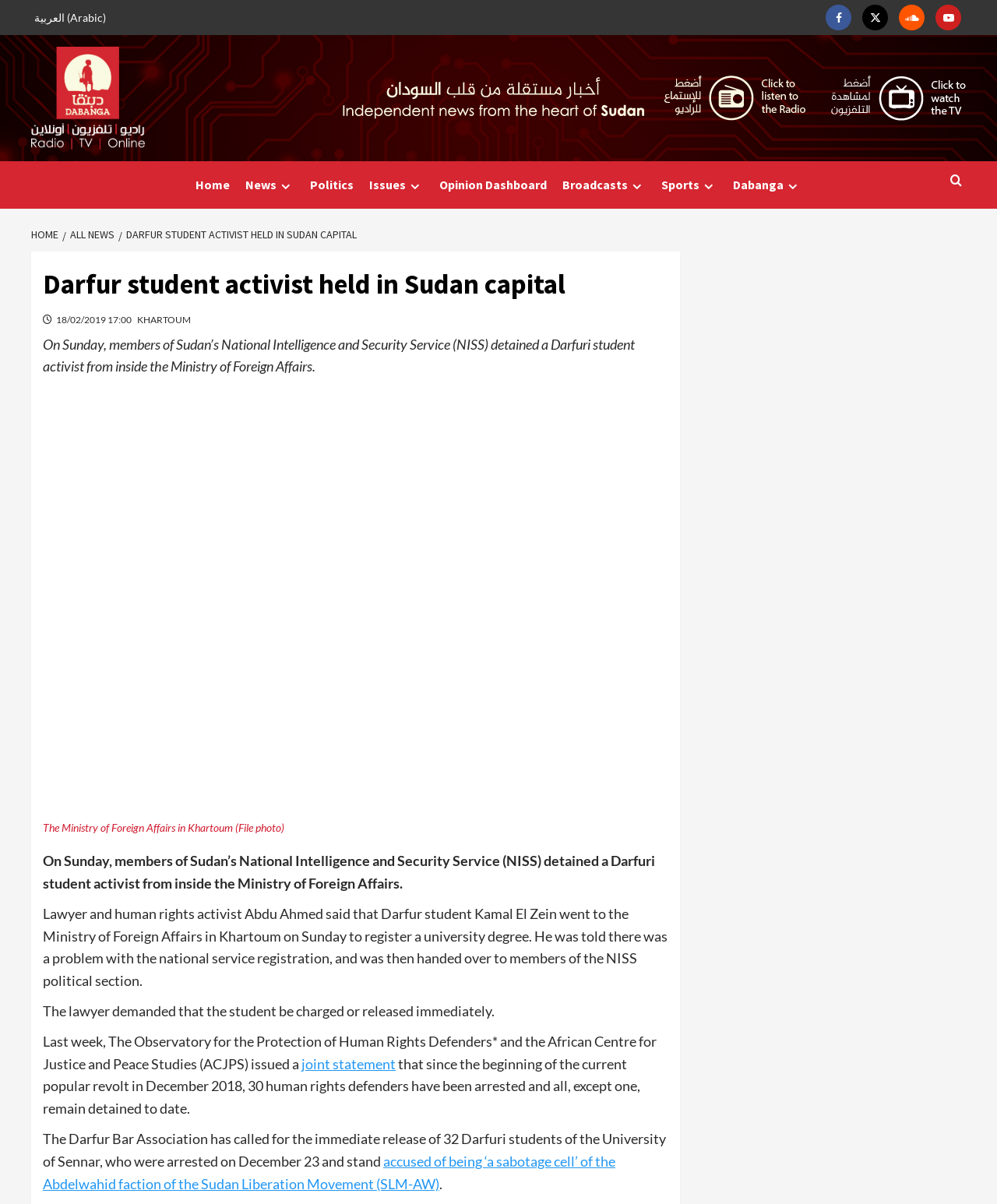Refer to the image and provide an in-depth answer to the question: 
What is the name of the movement that the 32 Darfuri students are accused of being part of?

According to the article, the 32 Darfuri students of the University of Sennar, who were arrested on December 23, are accused of being a sabotage cell of the Abdelwahid faction of the Sudan Liberation Movement (SLM-AW).